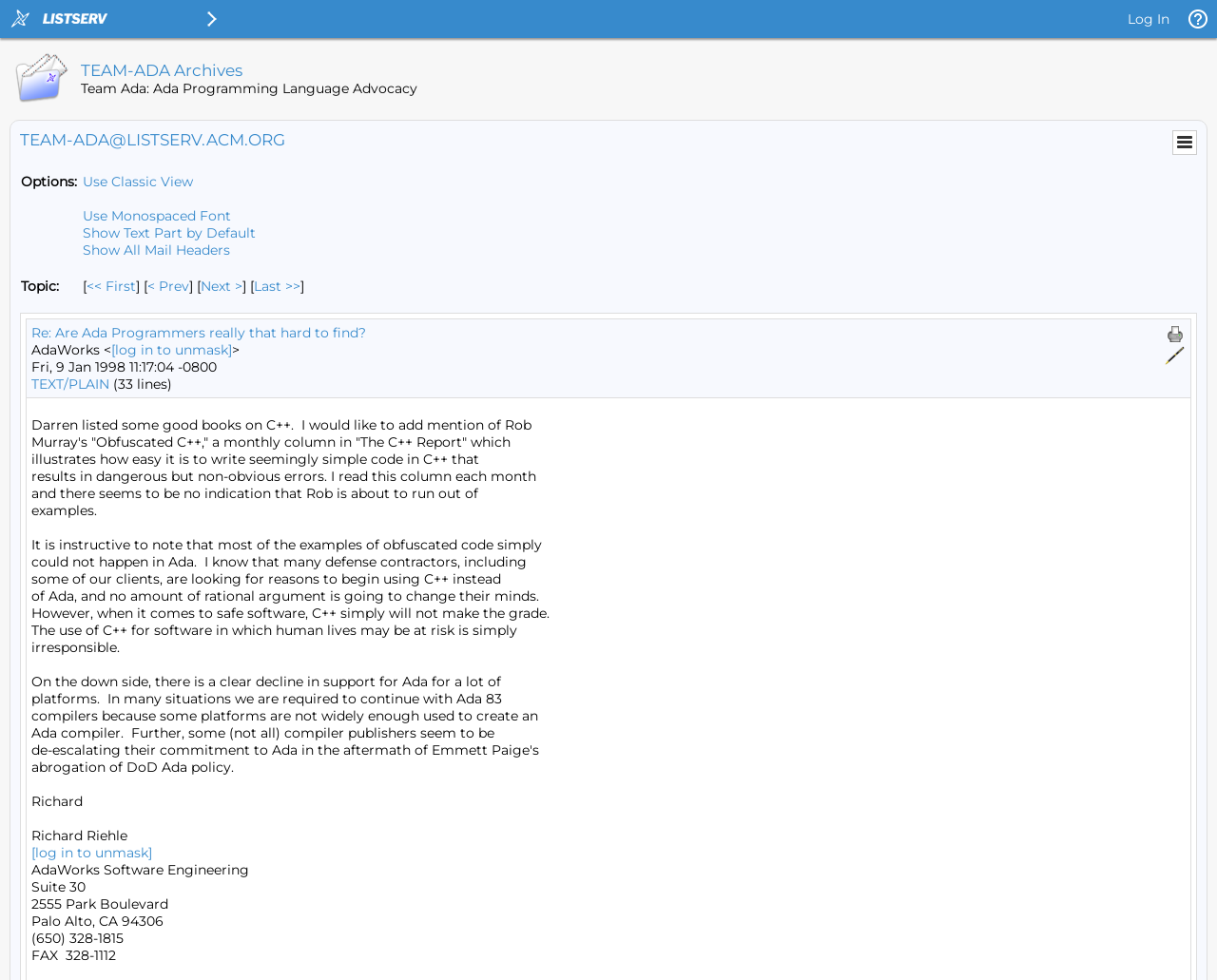Could you provide the bounding box coordinates for the portion of the screen to click to complete this instruction: "Print the message"?

[0.957, 0.331, 0.974, 0.352]